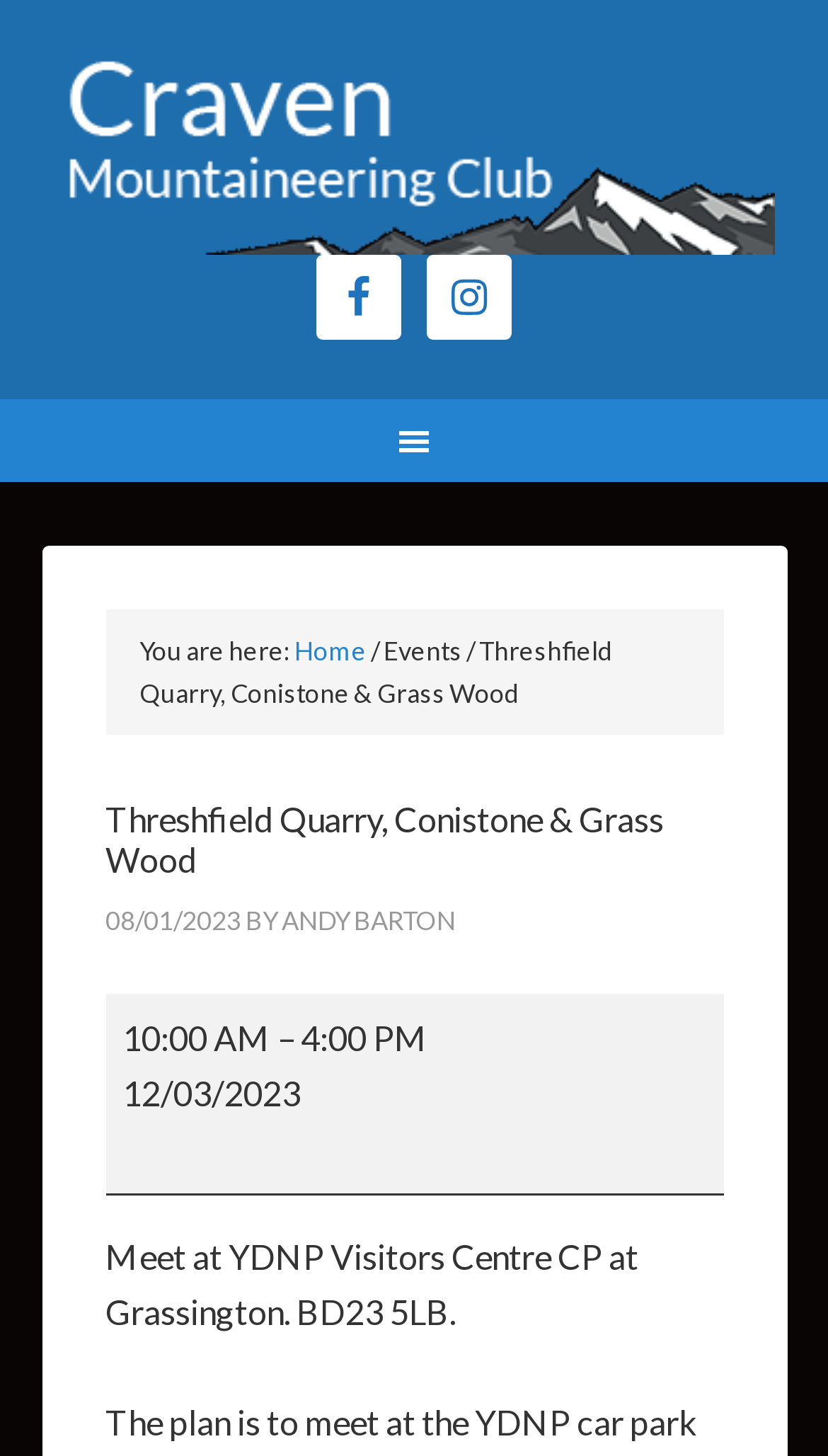Locate the bounding box of the UI element with the following description: "Andy Barton".

[0.34, 0.622, 0.55, 0.644]